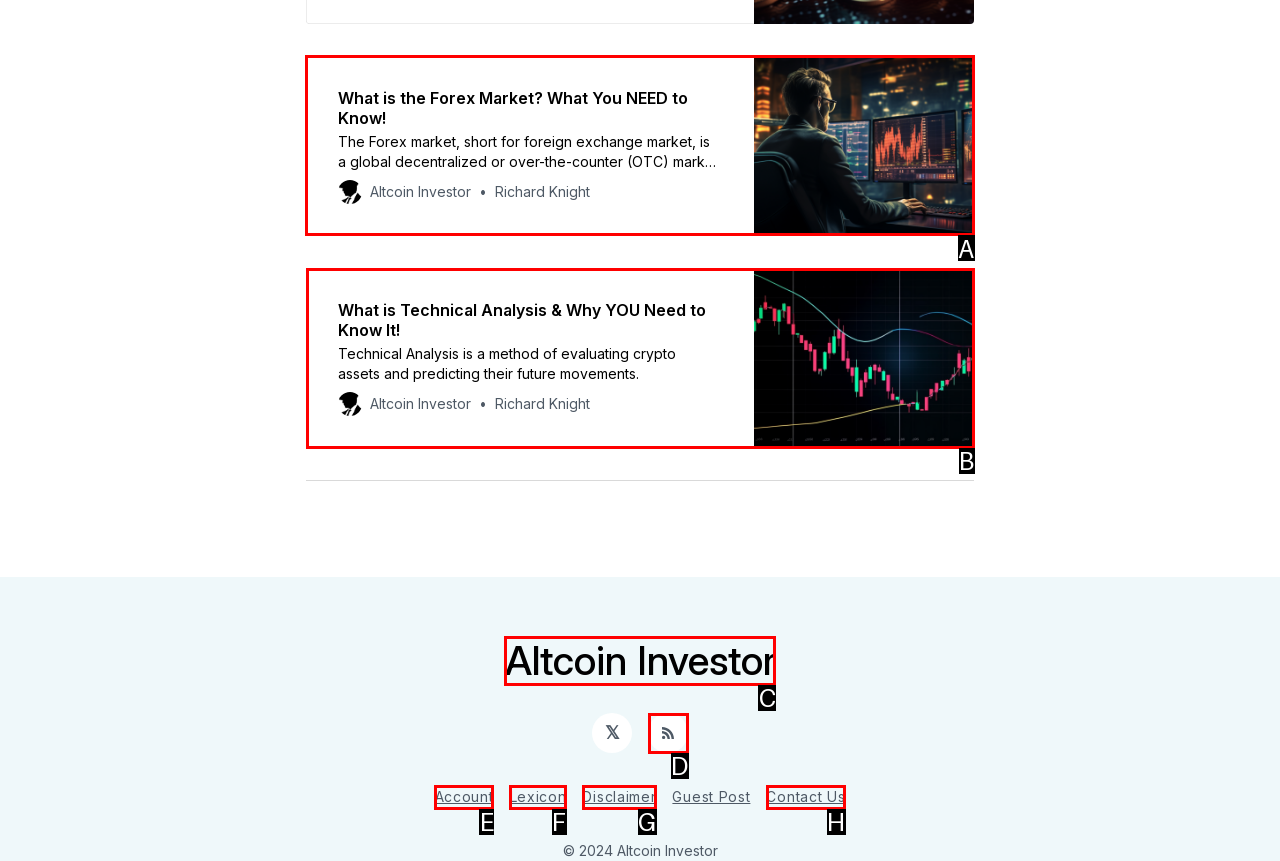Decide which UI element to click to accomplish the task: Switch to Chinese Version
Respond with the corresponding option letter.

None